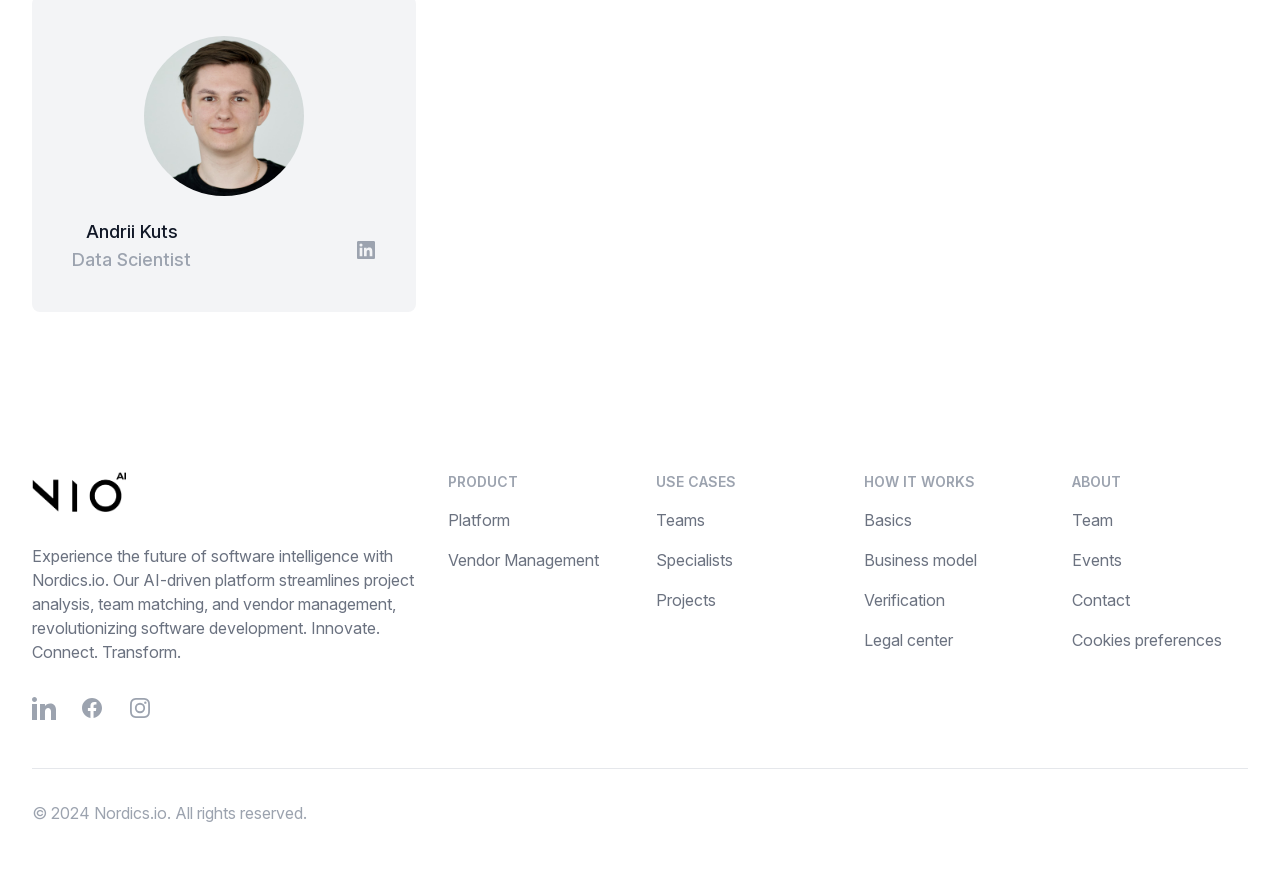Please locate the clickable area by providing the bounding box coordinates to follow this instruction: "Explore the PRODUCT page".

[0.35, 0.531, 0.488, 0.553]